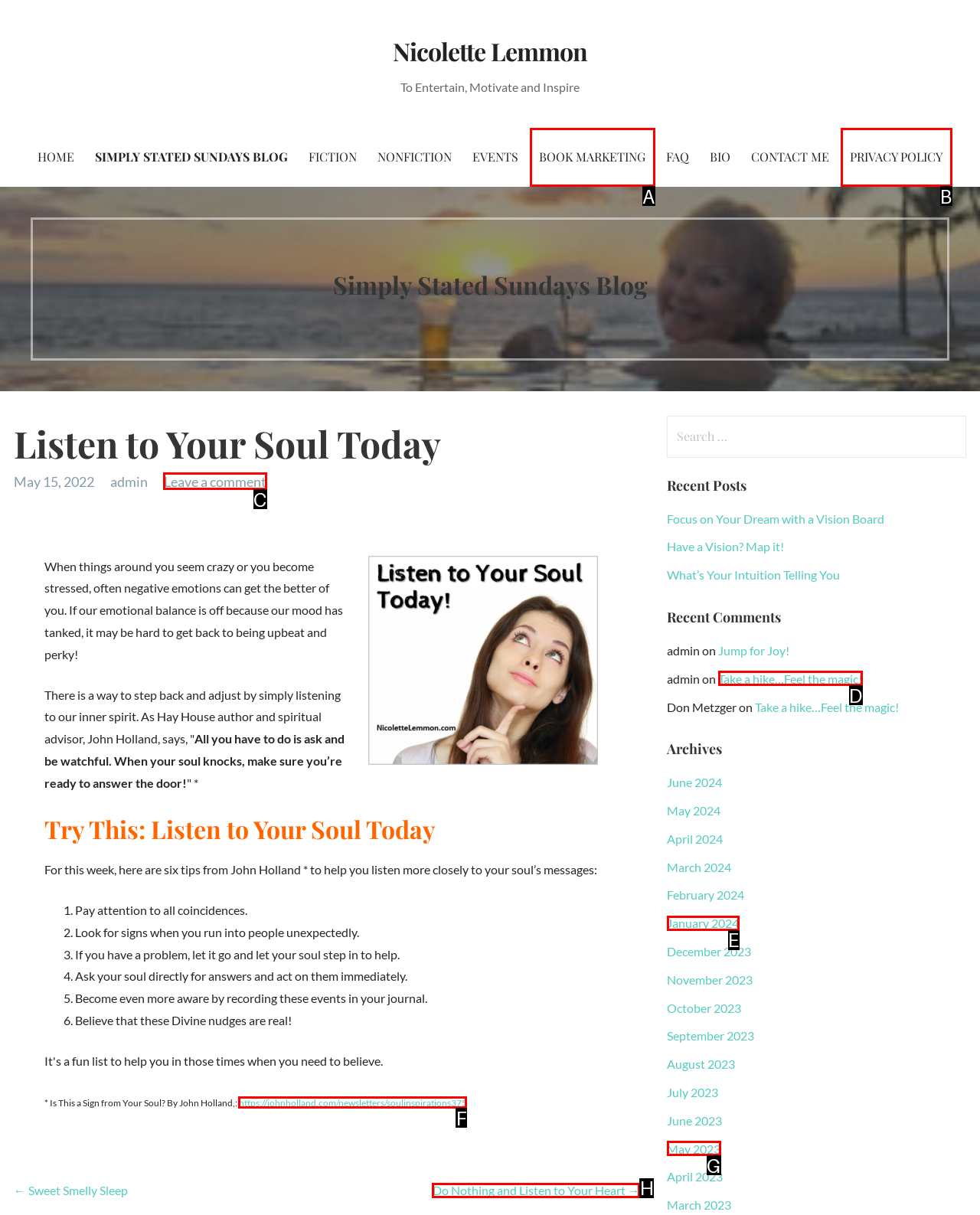Identify the correct UI element to click on to achieve the task: Click on the 'Leave a comment' link. Provide the letter of the appropriate element directly from the available choices.

C